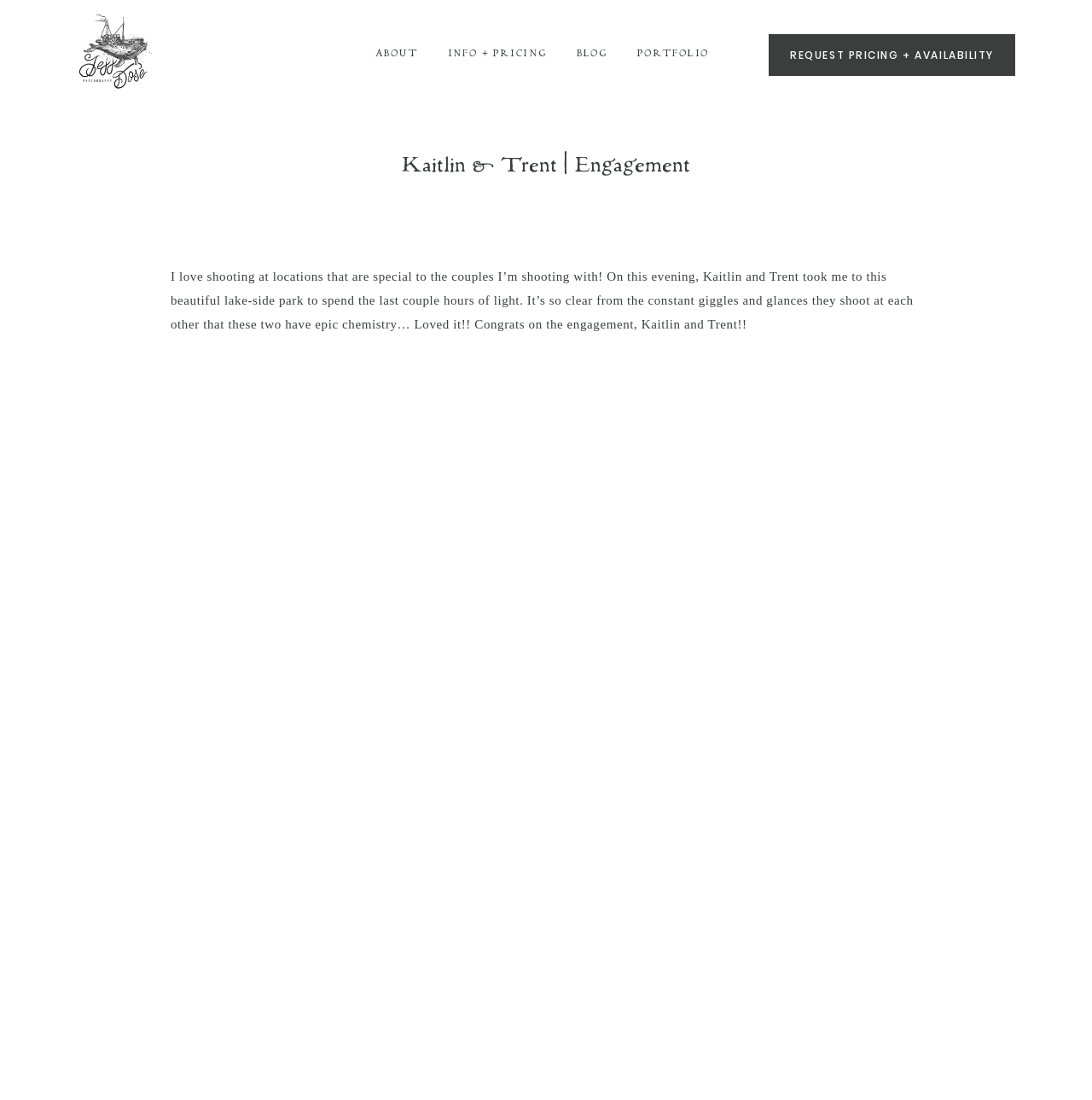Determine the bounding box for the UI element described here: "REQUEST PRICING + AVAILABILITY".

[0.704, 0.031, 0.93, 0.069]